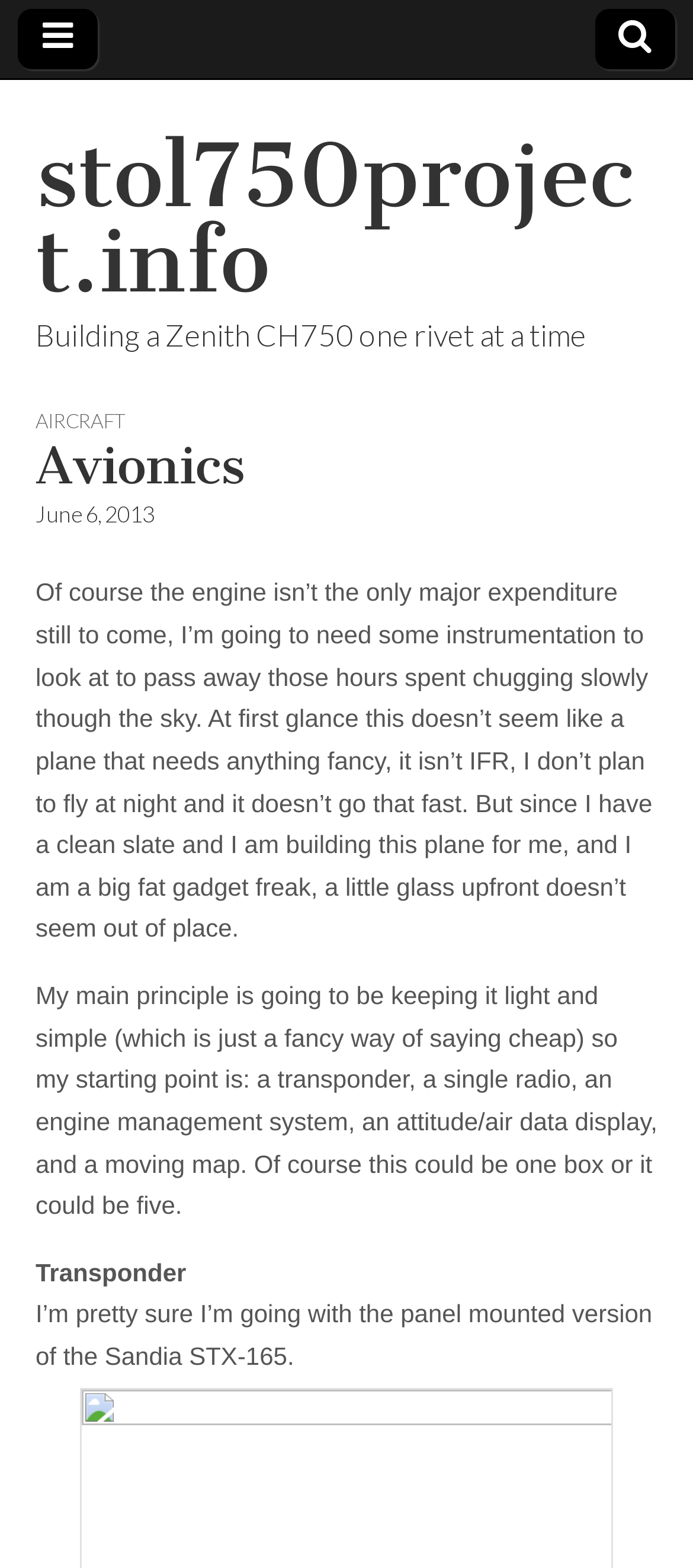Respond to the question below with a single word or phrase:
How many main components of instrumentation does the author mention?

Five